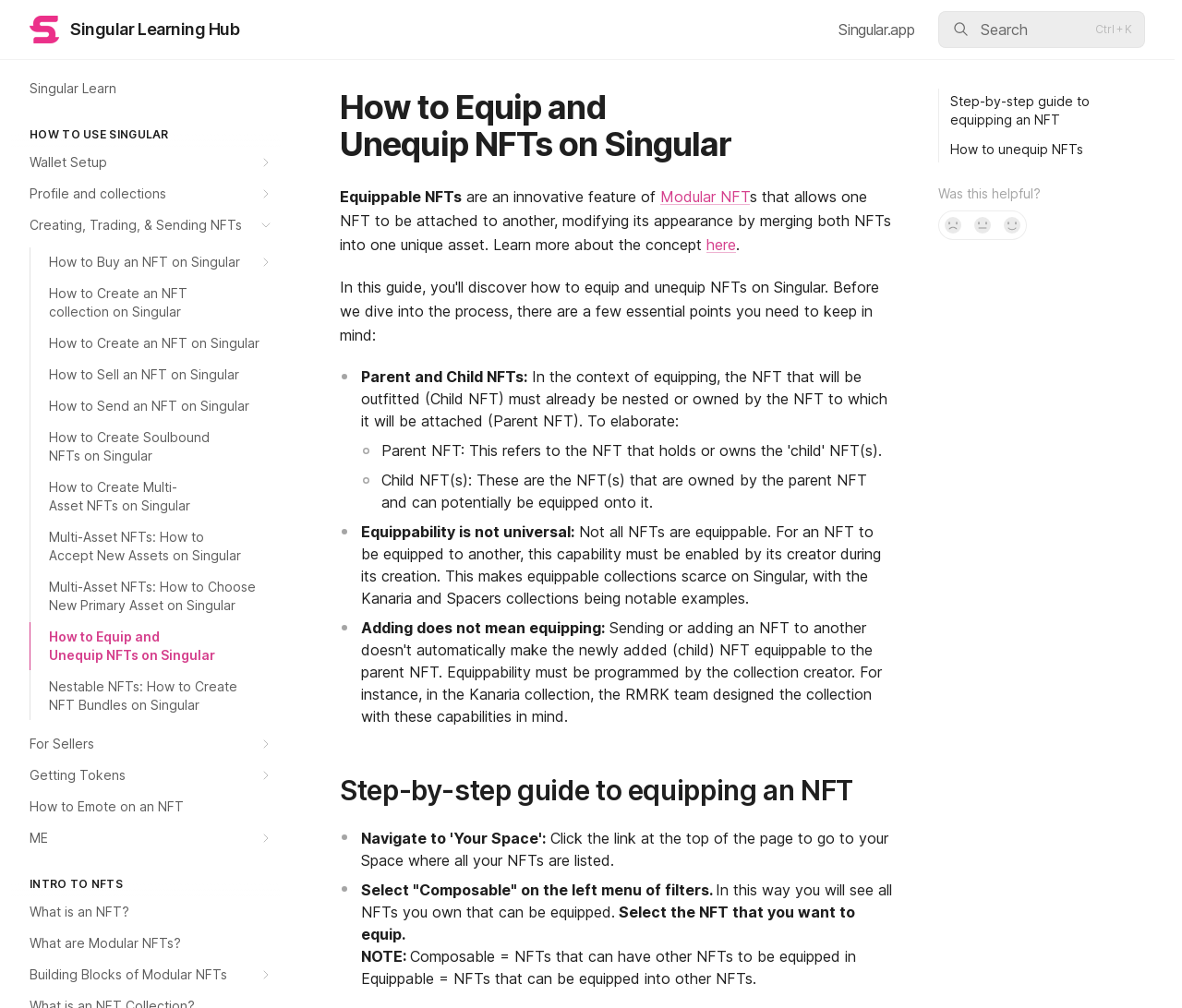Please identify the bounding box coordinates of the element that needs to be clicked to perform the following instruction: "Click the 'Search' button".

[0.794, 0.011, 0.969, 0.048]